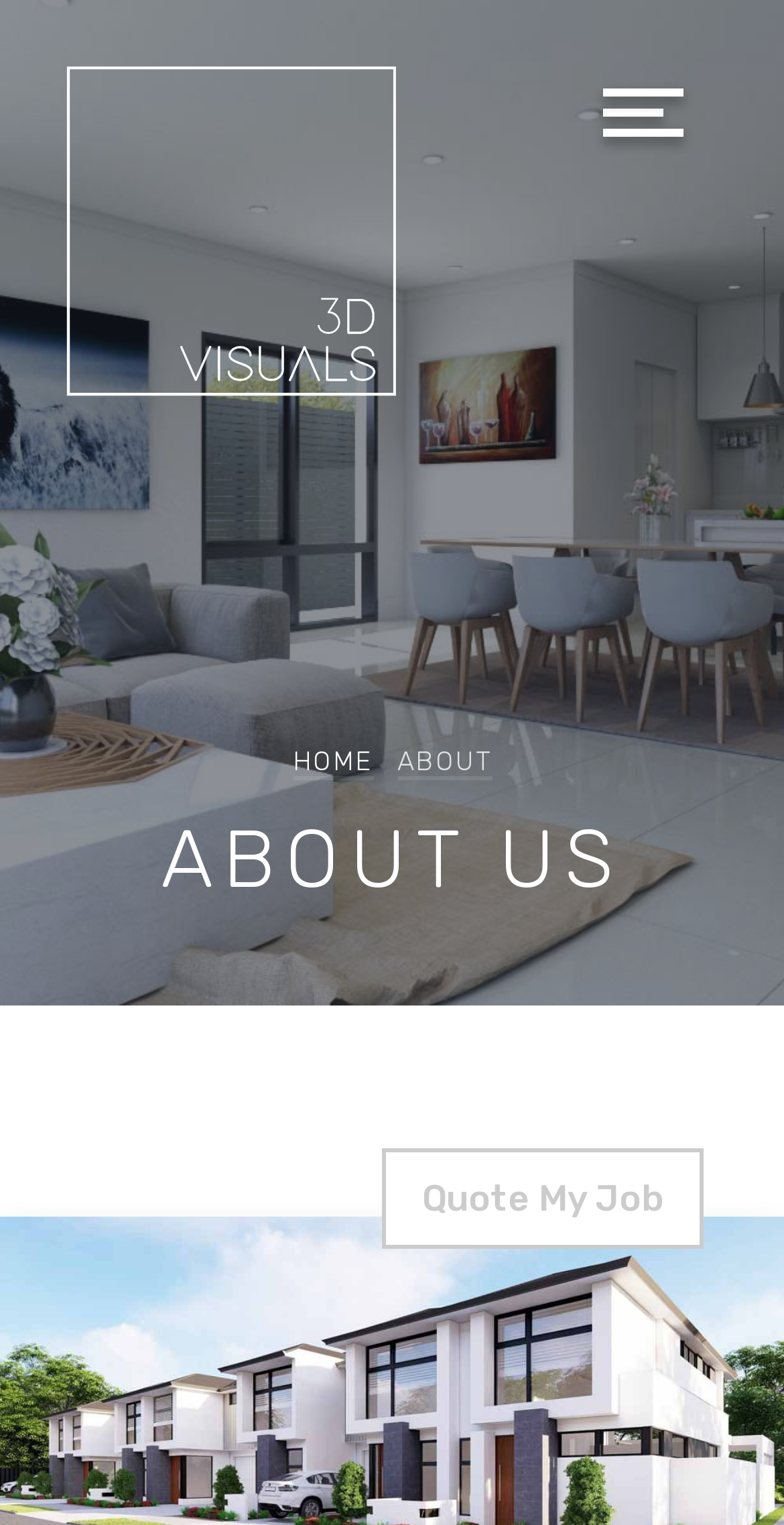Bounding box coordinates are specified in the format (top-left x, top-left y, bottom-right x, bottom-right y). All values are floating point numbers bounded between 0 and 1. Please provide the bounding box coordinate of the region this sentence describes: Quote My Job

[0.487, 0.753, 0.897, 0.819]